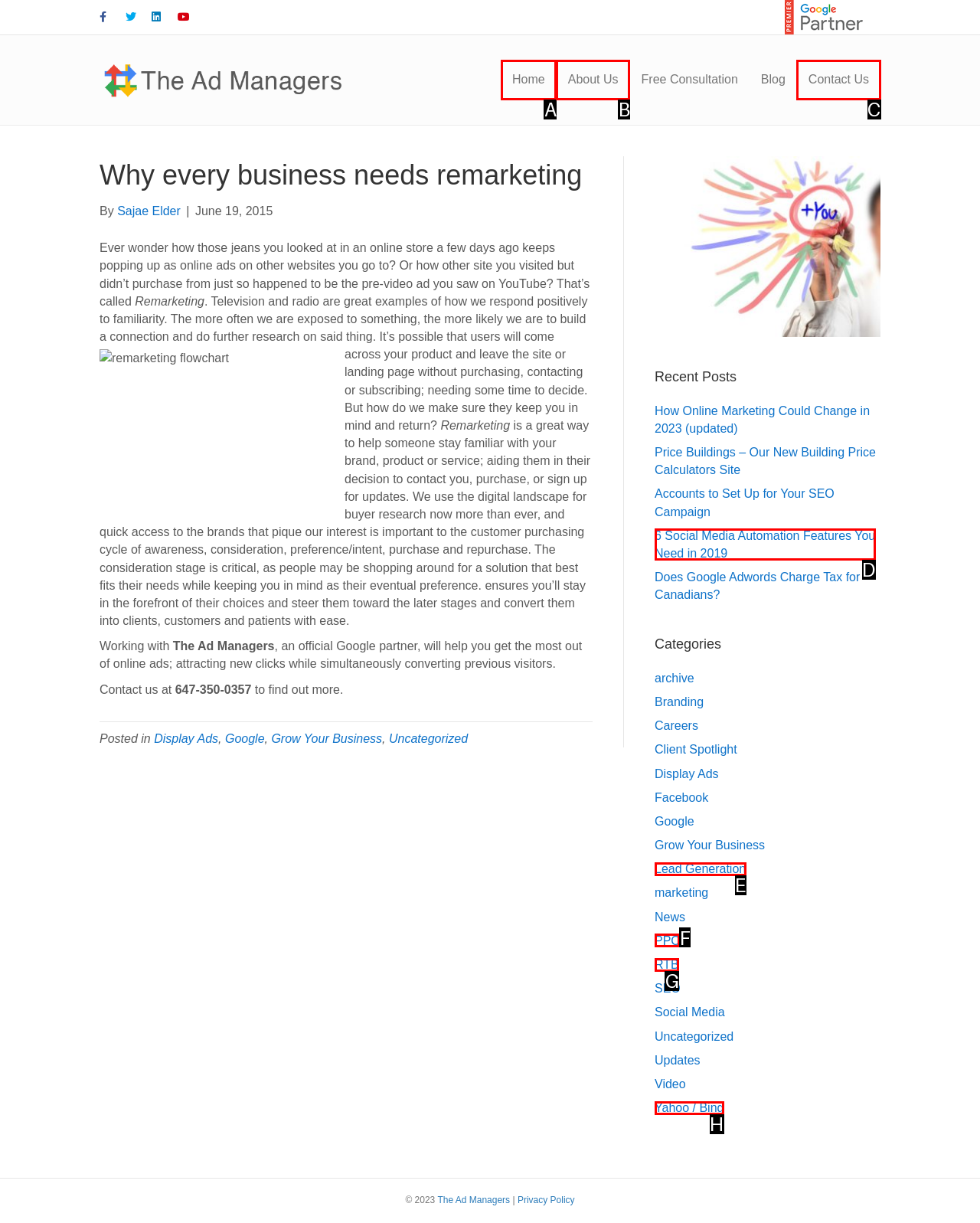Identify the letter of the UI element that fits the description: Lead Generation
Respond with the letter of the option directly.

E